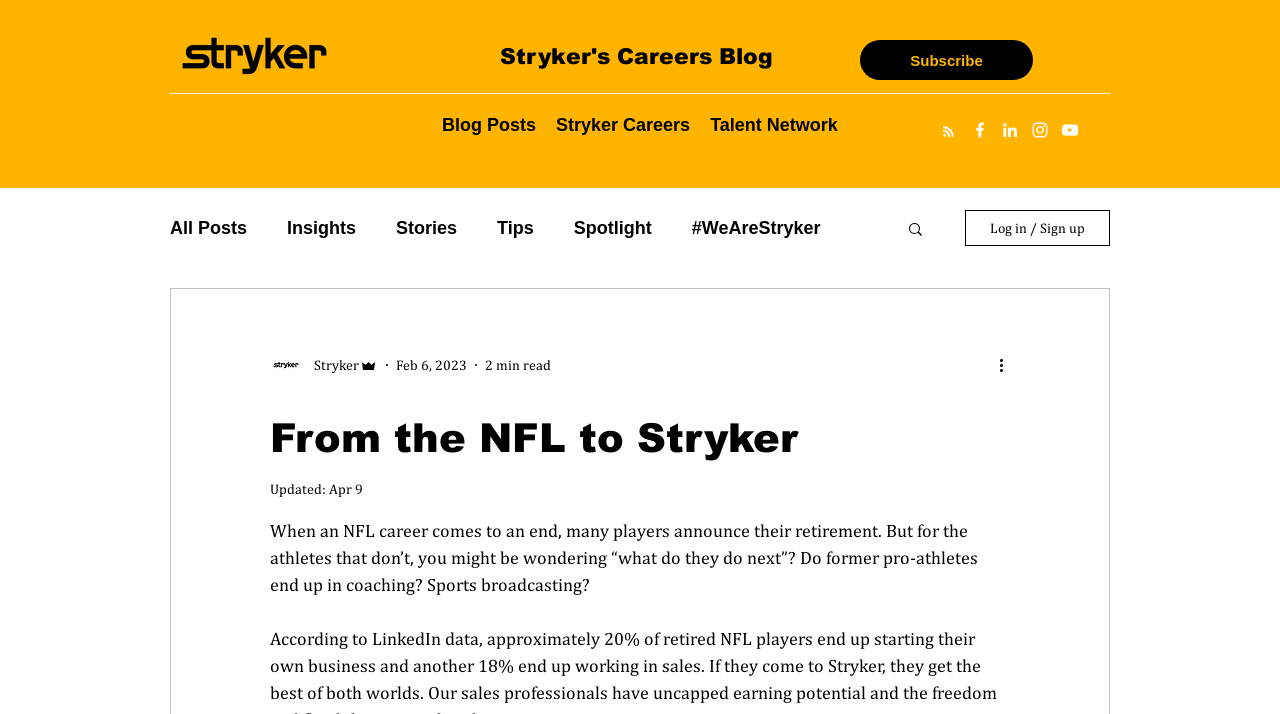Identify the coordinates of the bounding box for the element that must be clicked to accomplish the instruction: "Click on the Stryker logo".

[0.141, 0.05, 0.257, 0.106]